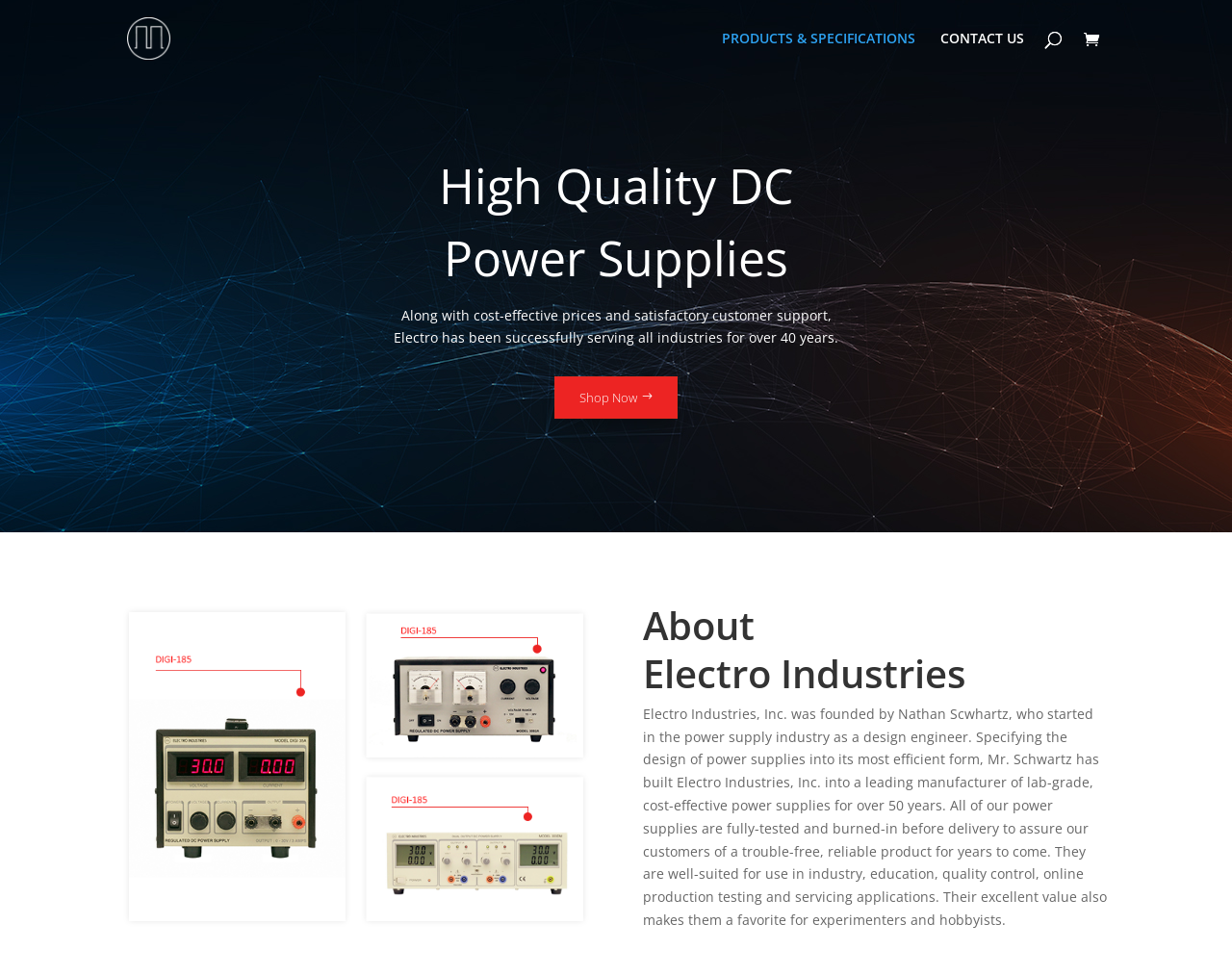Use a single word or phrase to answer this question: 
What is the purpose of testing and burning-in power supplies?

To assure trouble-free product